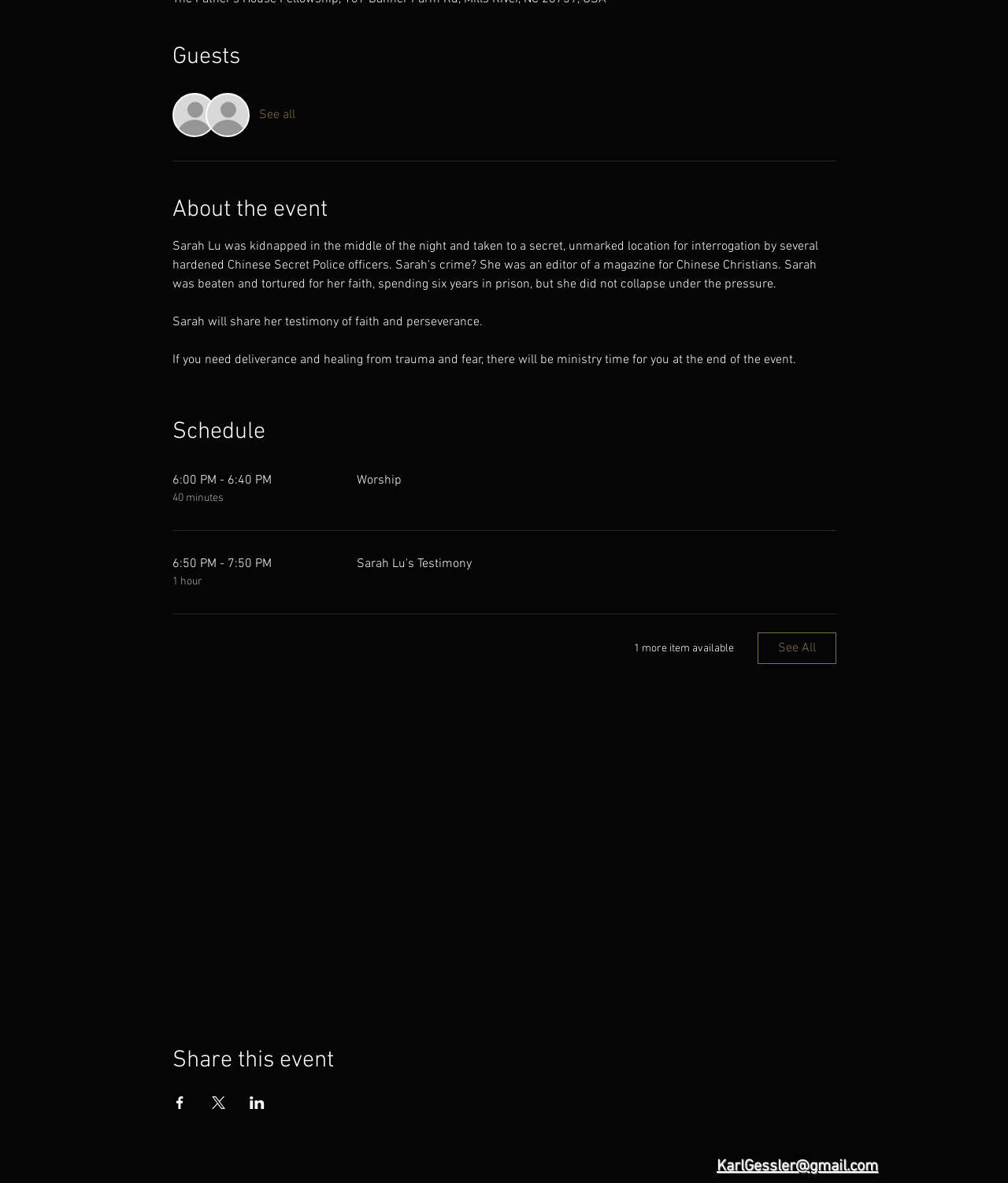Please provide a comprehensive response to the question below by analyzing the image: 
How many guests are there?

The webpage does not provide a specific number of guests. It only has a heading 'Guests' with a 'See all' link, but it does not display the actual number of guests.